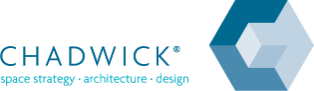What colors are used in the geometric shape?
Based on the content of the image, thoroughly explain and answer the question.

The geometric shape incorporated into the logo combines shades of blue and light blue, conveying a sense of innovation and professionalism in the fields of space strategy, architecture, and design.